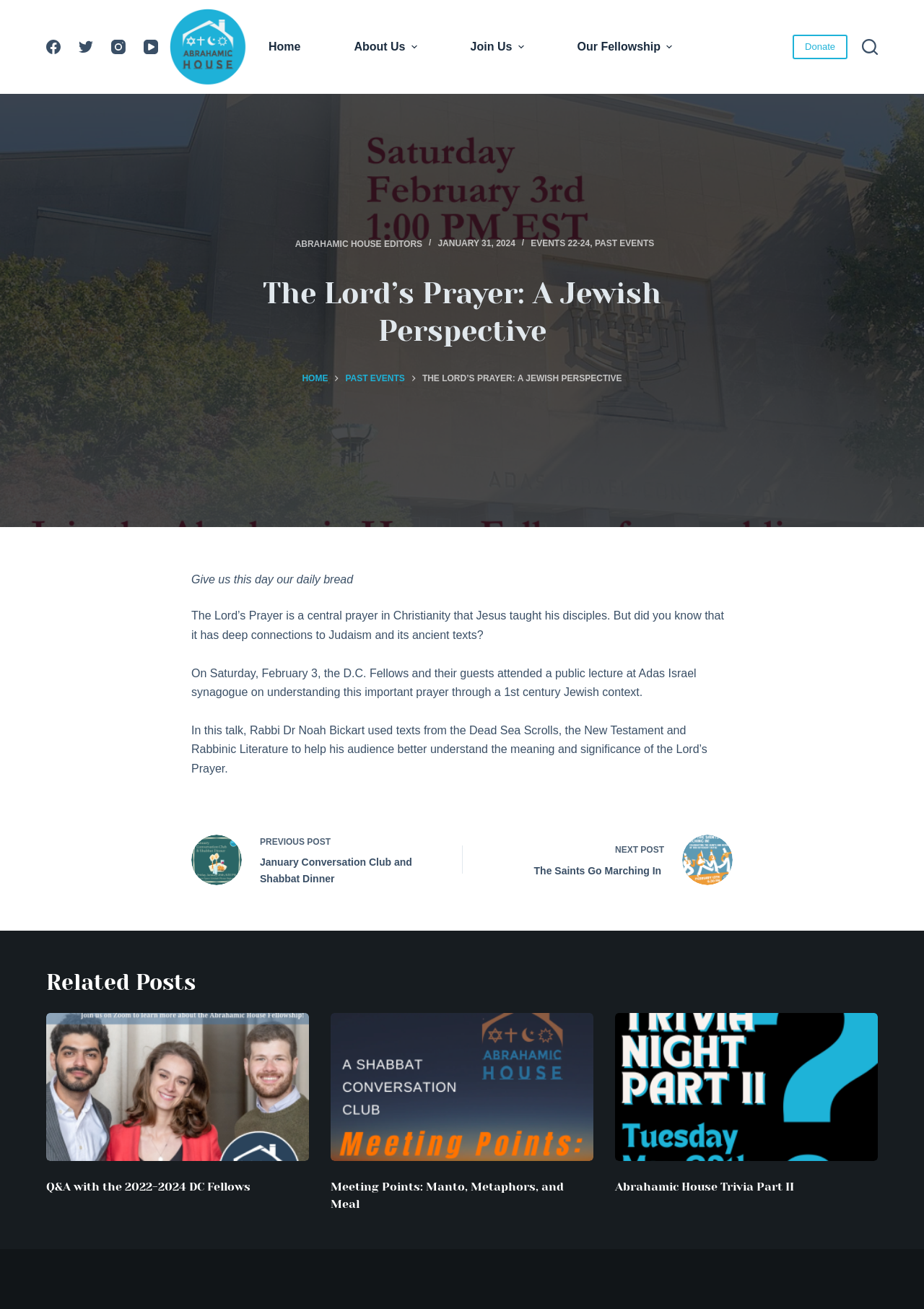What is the format of the 'Related Posts' section?
Refer to the image and give a detailed response to the question.

I determined this answer by examining the 'Related Posts' section, which displays a list of articles with headings, links, and images. This suggests that the format of the 'Related Posts' section is a list of articles.